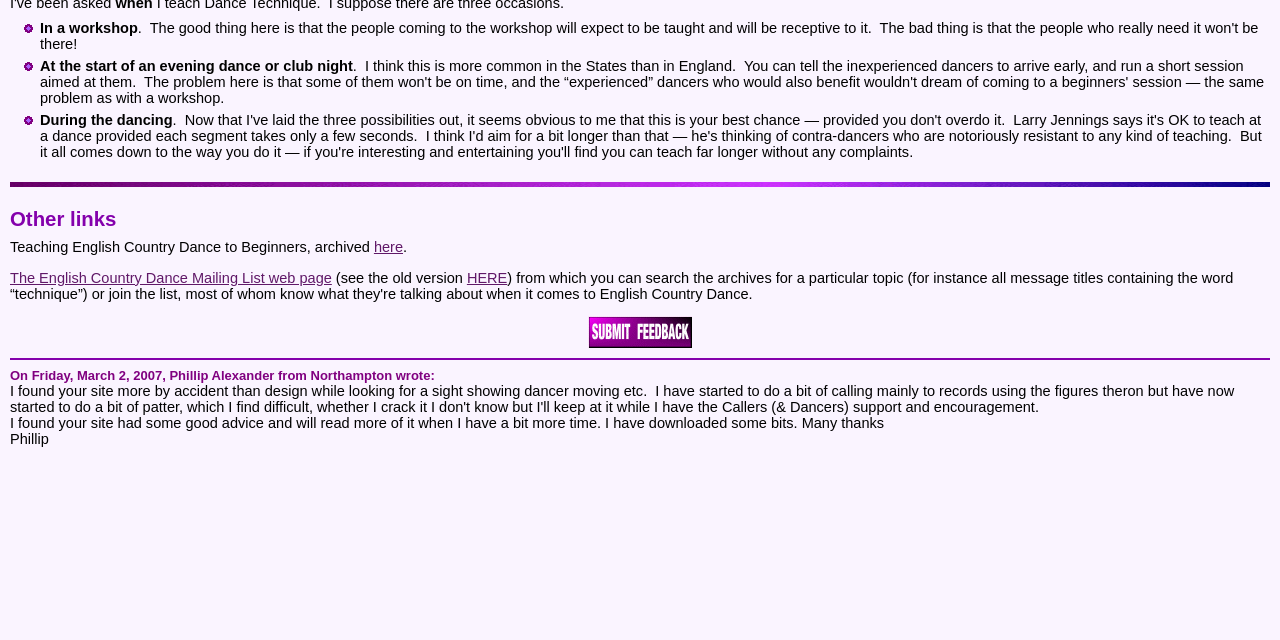Determine the bounding box for the described HTML element: "HERE". Ensure the coordinates are four float numbers between 0 and 1 in the format [left, top, right, bottom].

[0.365, 0.422, 0.396, 0.447]